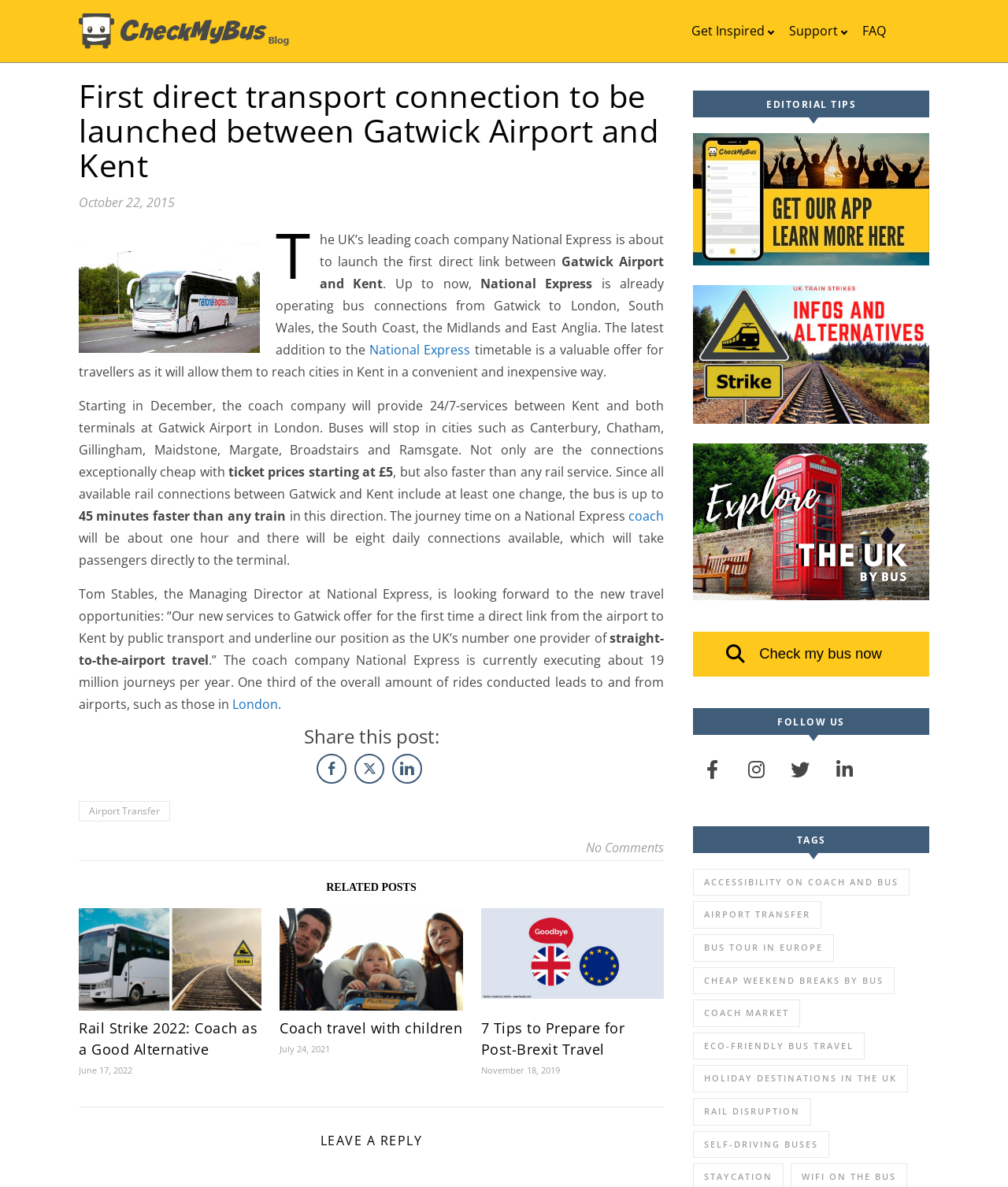Offer a thorough description of the webpage.

This webpage is about the launch of a direct transport connection between Gatwick Airport and Kent by National Express, a leading coach company in the UK. At the top of the page, there are links to "Get Inspired", "Support", and "FAQ" on the right side, and a heading that reads "First direct transport connection to be launched between Gatwick Airport and Kent - CheckMyBus UK Blog".

Below the heading, there is an article with a title "First direct transport connection to be launched between Gatwick Airport and Kent" and a date "October 22, 2015". The article starts with an image related to the topic, followed by a paragraph of text that explains the new service offered by National Express. The text mentions that the company is already operating bus connections from Gatwick to various cities, and the new service will provide a convenient and inexpensive way for travelers to reach cities in Kent.

The article continues with more details about the service, including the timetable, ticket prices, and journey times. There are also quotes from Tom Stables, the Managing Director at National Express, and some statistics about the company's operations.

At the bottom of the article, there are social media sharing buttons and a section titled "RELATED POSTS" that lists several related articles with images and headings. These articles appear to be about topics such as train strikes, coach travel with children, and post-Brexit travel.

On the right side of the page, there are several sections, including "EDITORIAL TIPS" with links to articles, "FOLLOW US" with social media links, and "TAGS" with links to categories such as "Accessibility on Coach and Bus", "Airport Transfer", and "Bus Tour in Europe".